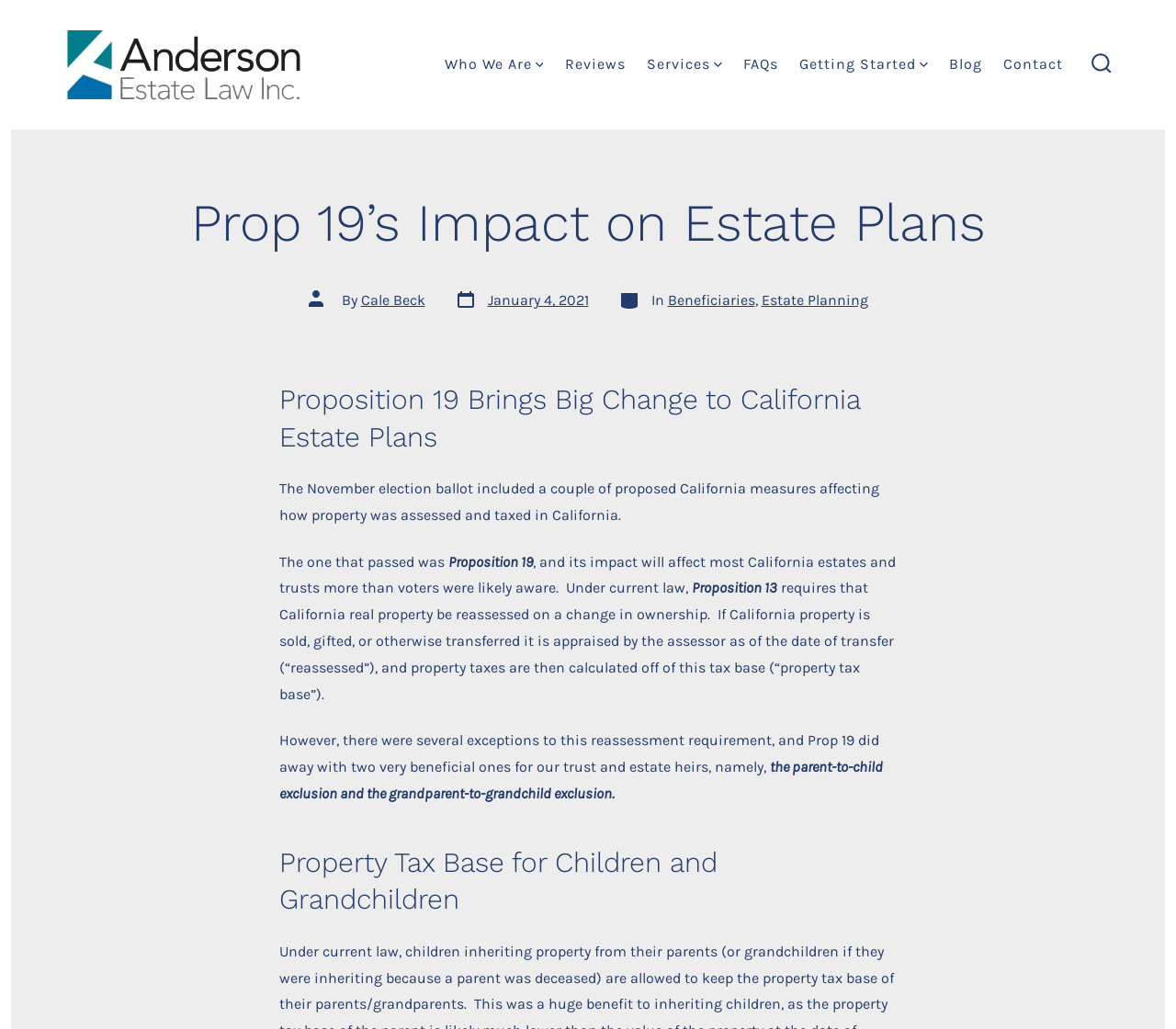Using the provided description Search Toggle, find the bounding box coordinates for the UI element. Provide the coordinates in (top-left x, top-left y, bottom-right x, bottom-right y) format, ensuring all values are between 0 and 1.

[0.919, 0.041, 0.955, 0.085]